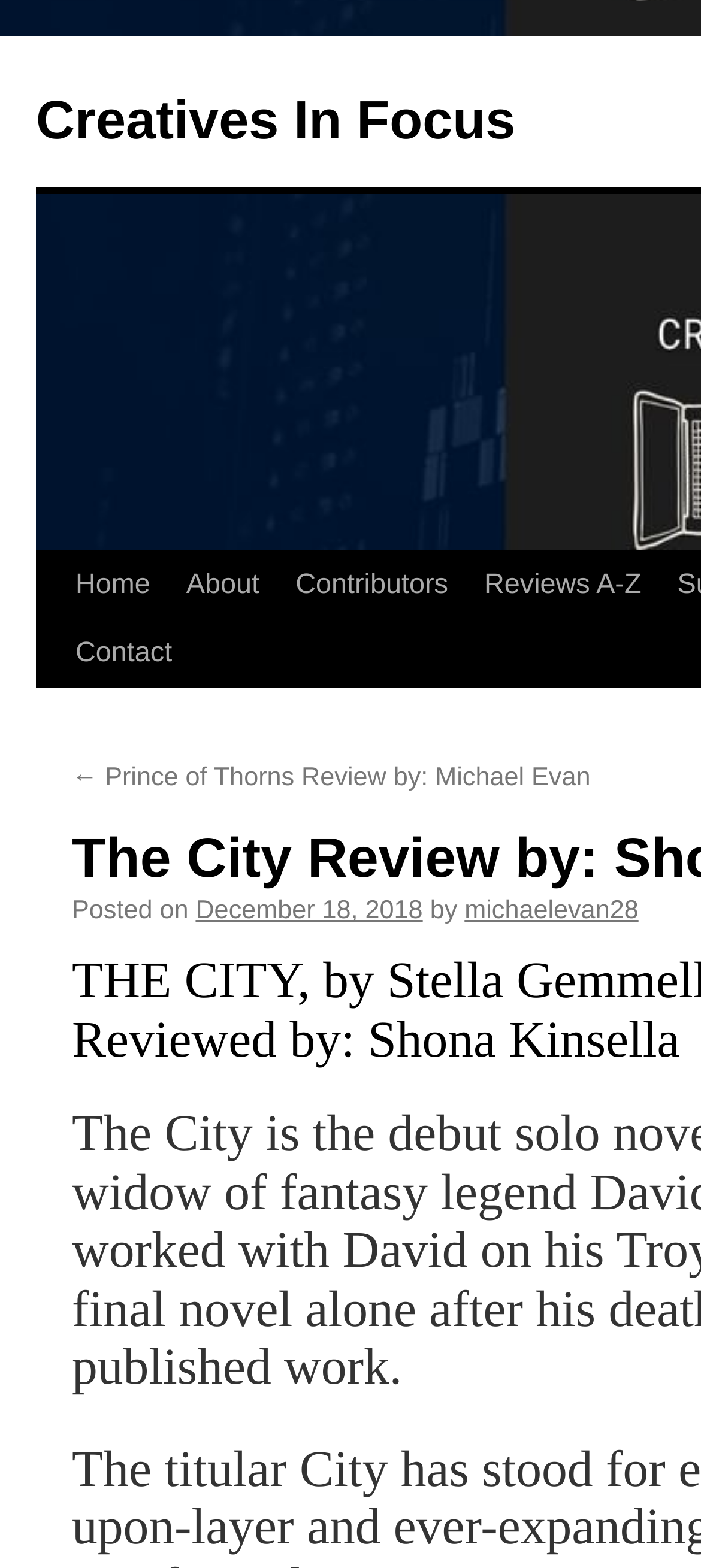Based on the provided description, "michaelevan28", find the bounding box of the corresponding UI element in the screenshot.

[0.663, 0.572, 0.911, 0.591]